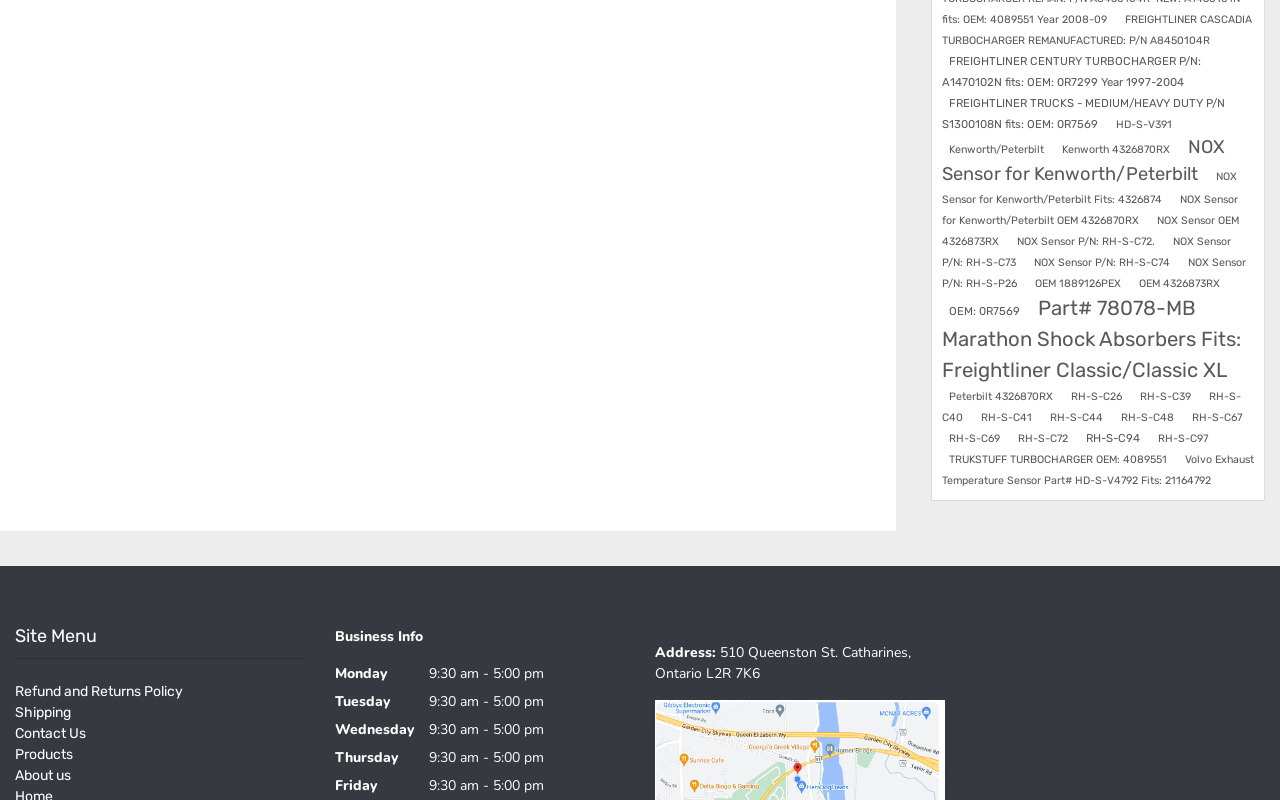Using the description "Shipping", predict the bounding box of the relevant HTML element.

[0.012, 0.88, 0.055, 0.901]